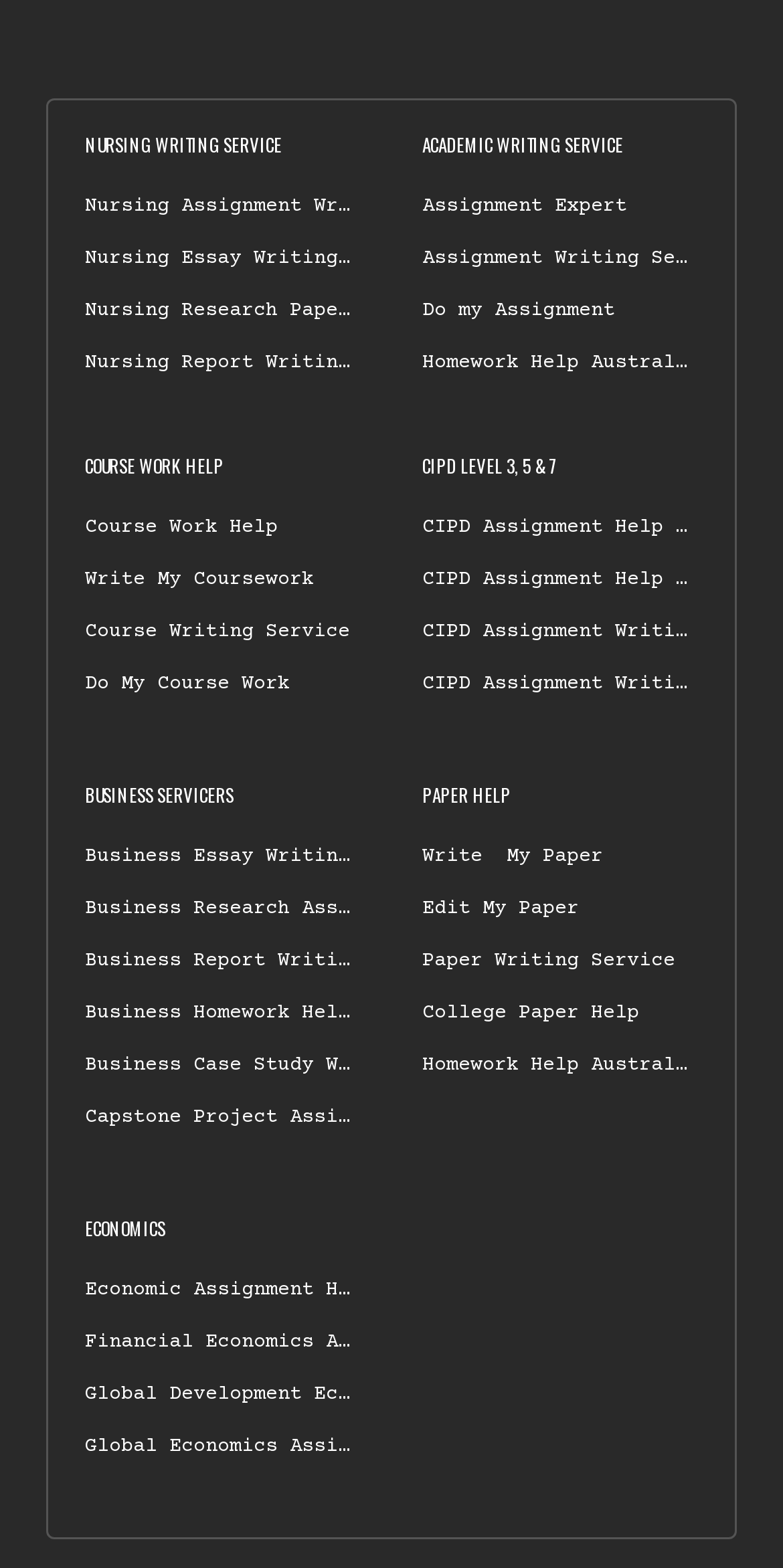Identify the bounding box coordinates of the clickable region required to complete the instruction: "Click on Nursing Assignment Writing Service UK". The coordinates should be given as four float numbers within the range of 0 and 1, i.e., [left, top, right, bottom].

[0.109, 0.124, 0.678, 0.138]